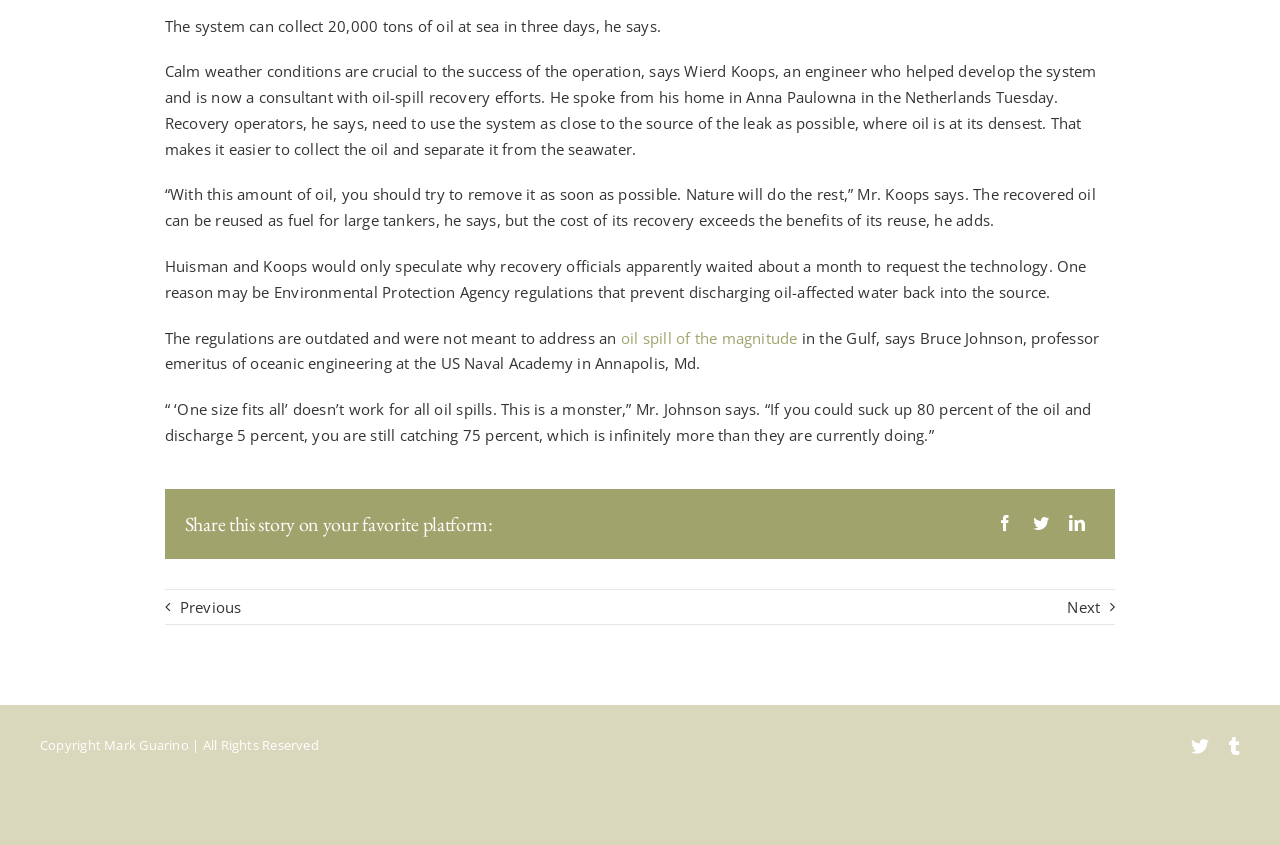How many links are there to share this story?
Examine the screenshot and reply with a single word or phrase.

4